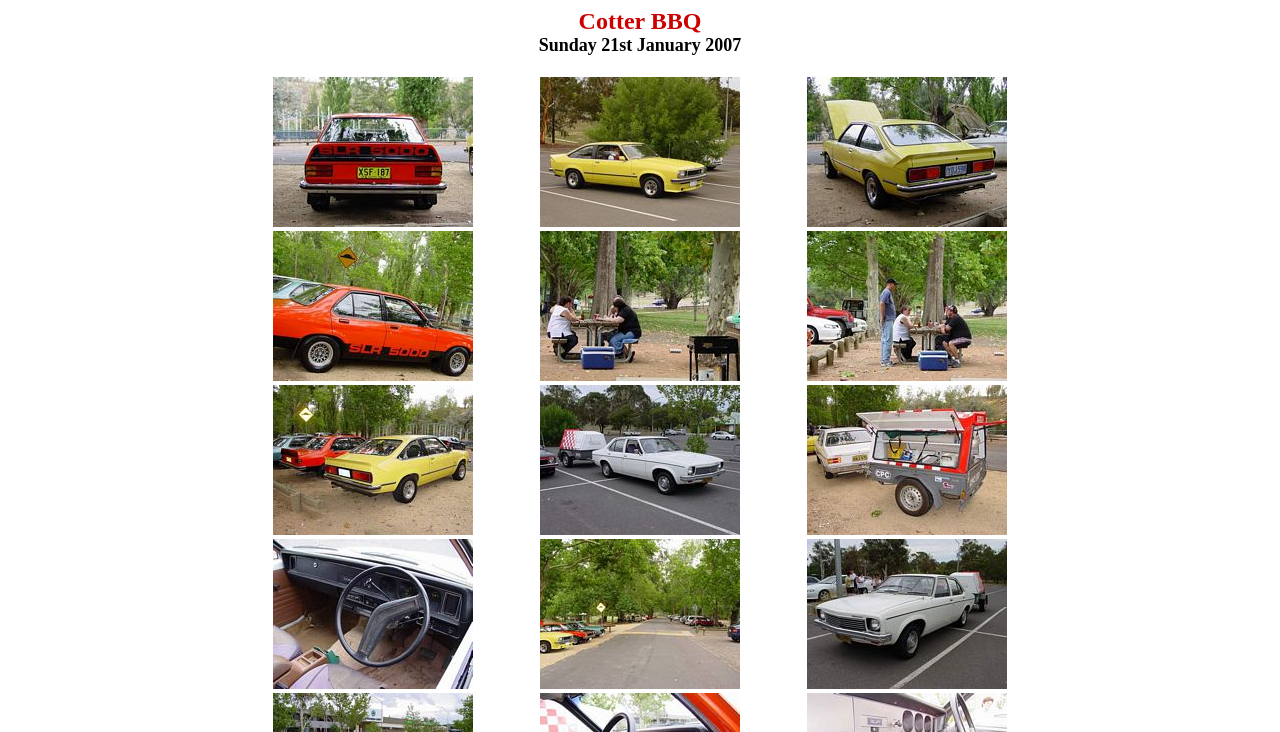What is the name of the BBQ event?
Give a single word or phrase as your answer by examining the image.

Cotter BBQ